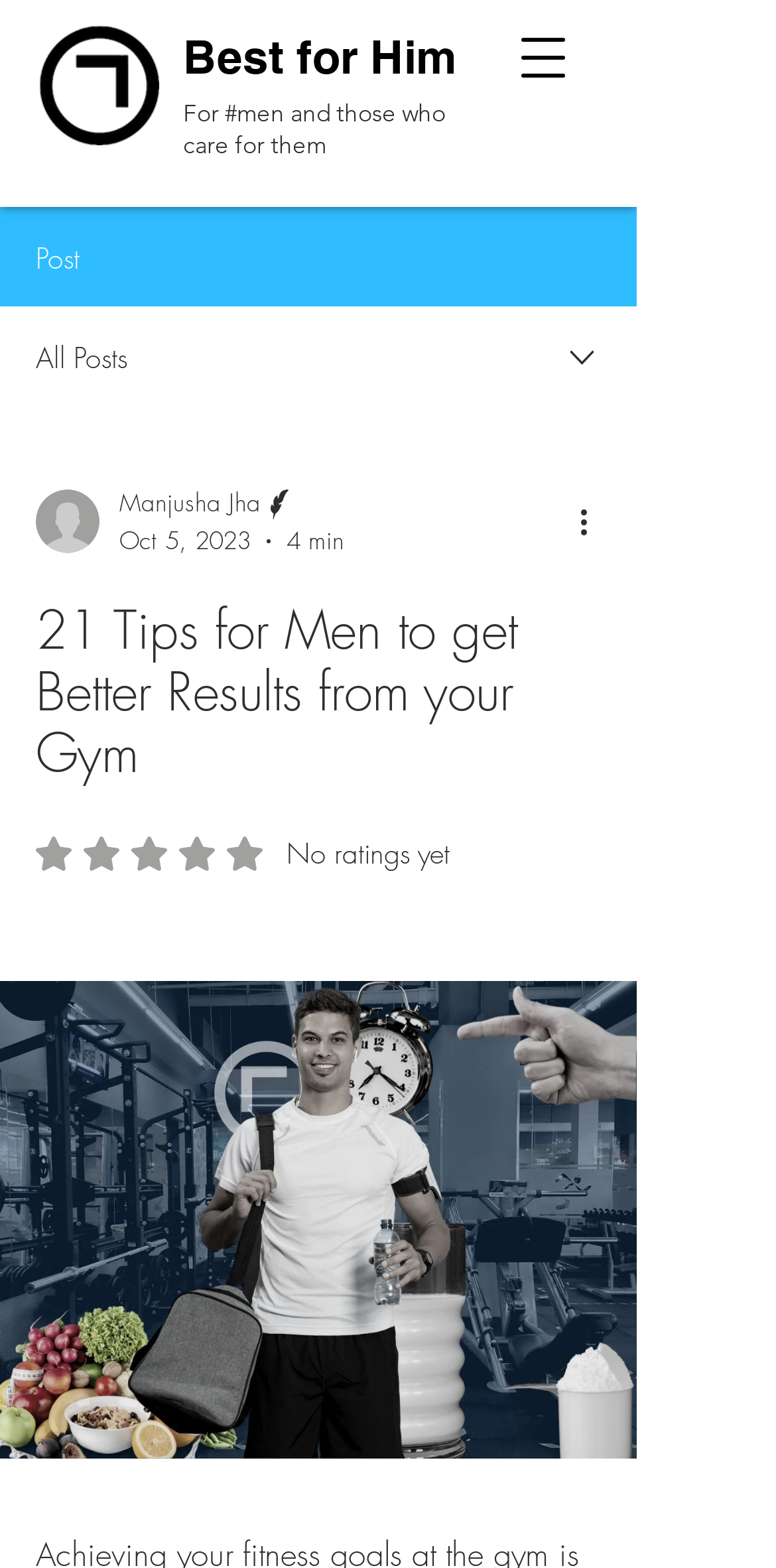Find the bounding box coordinates of the UI element according to this description: "Manjusha Jha".

[0.154, 0.31, 0.444, 0.334]